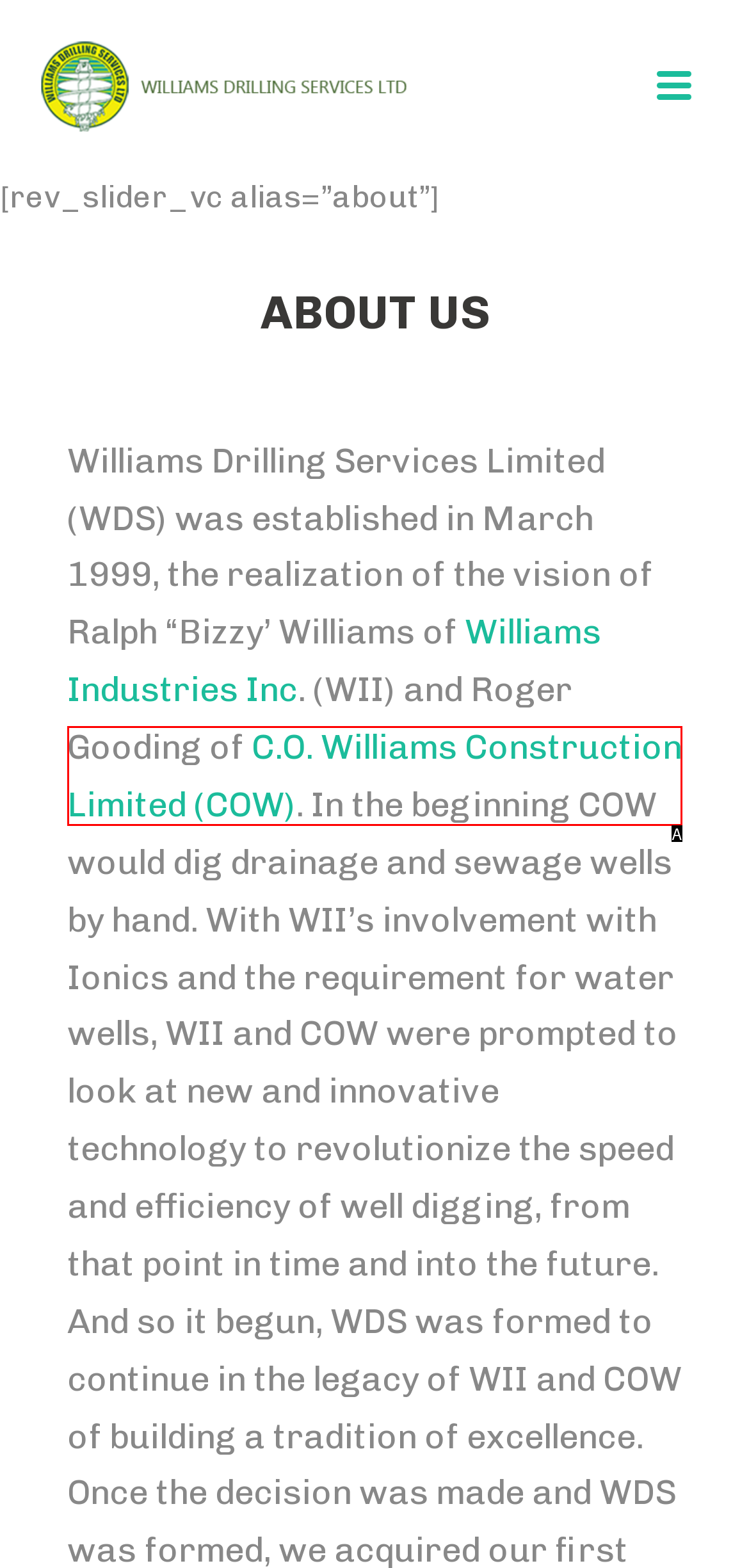Which lettered option matches the following description: C.O. Williams Construction Limited (COW)
Provide the letter of the matching option directly.

A